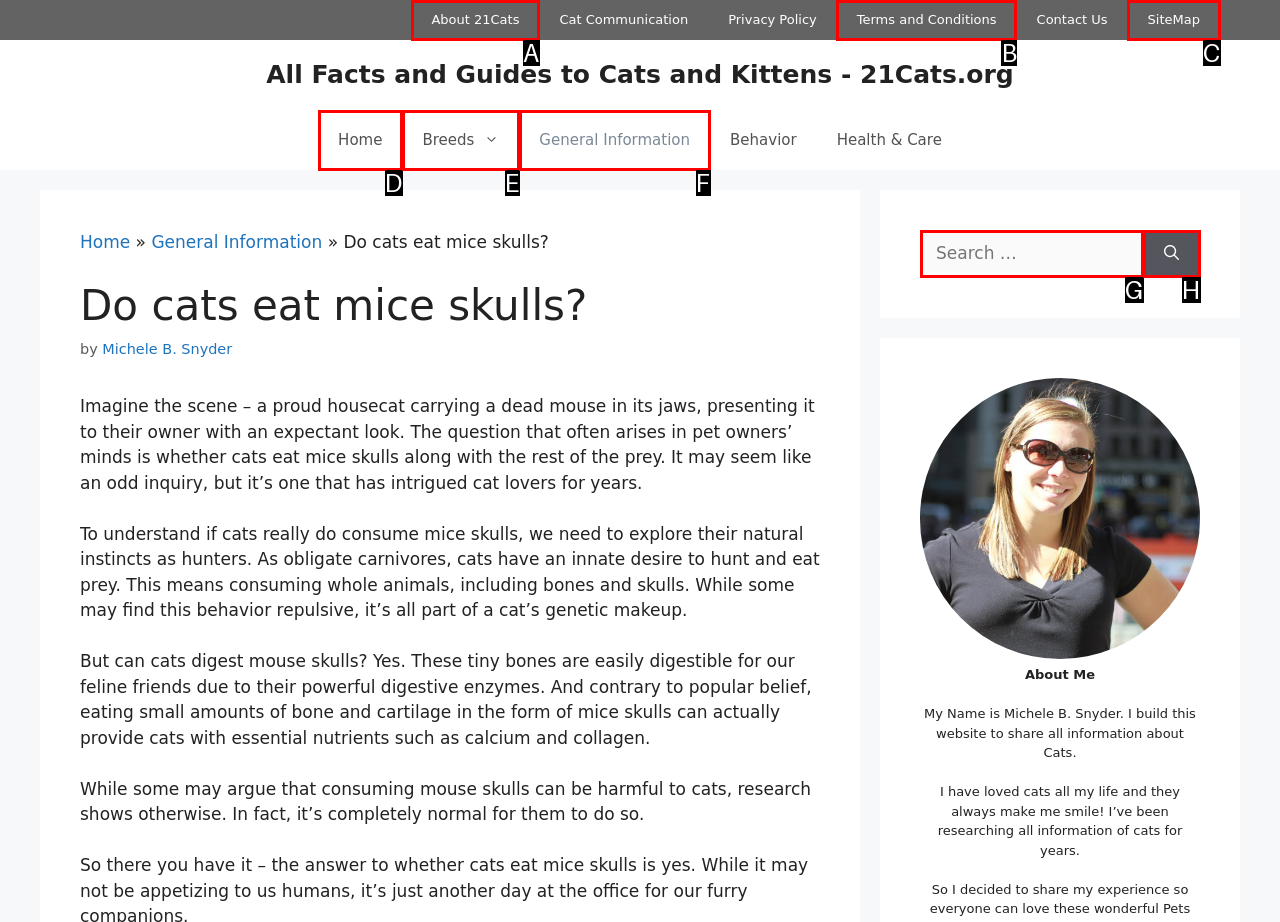Point out the option that best suits the description: Friendica
Indicate your answer with the letter of the selected choice.

None